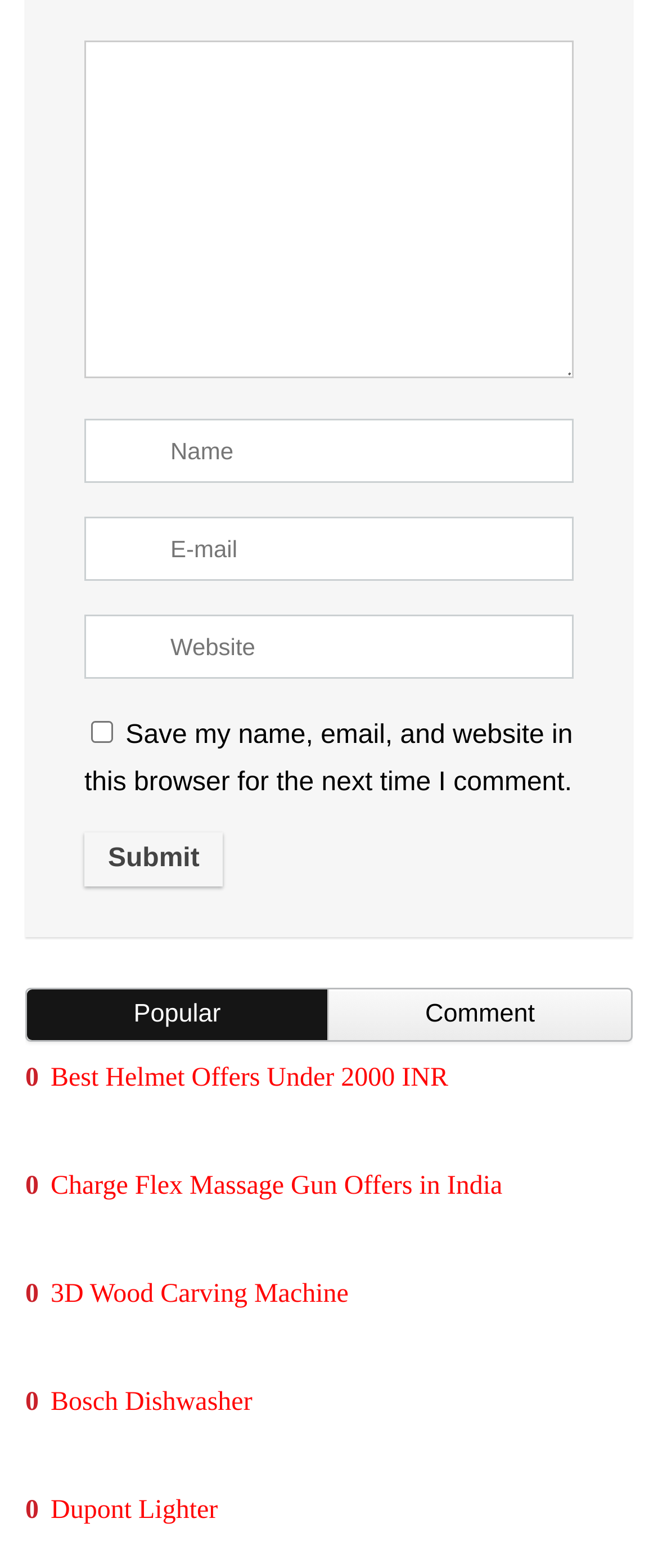Can you look at the image and give a comprehensive answer to the question:
What are the two tabs above the headings?

The two tabs above the headings are labeled 'Popular' and 'Comment', with bounding box coordinates of [0.203, 0.638, 0.335, 0.656] and [0.646, 0.638, 0.813, 0.656], respectively.